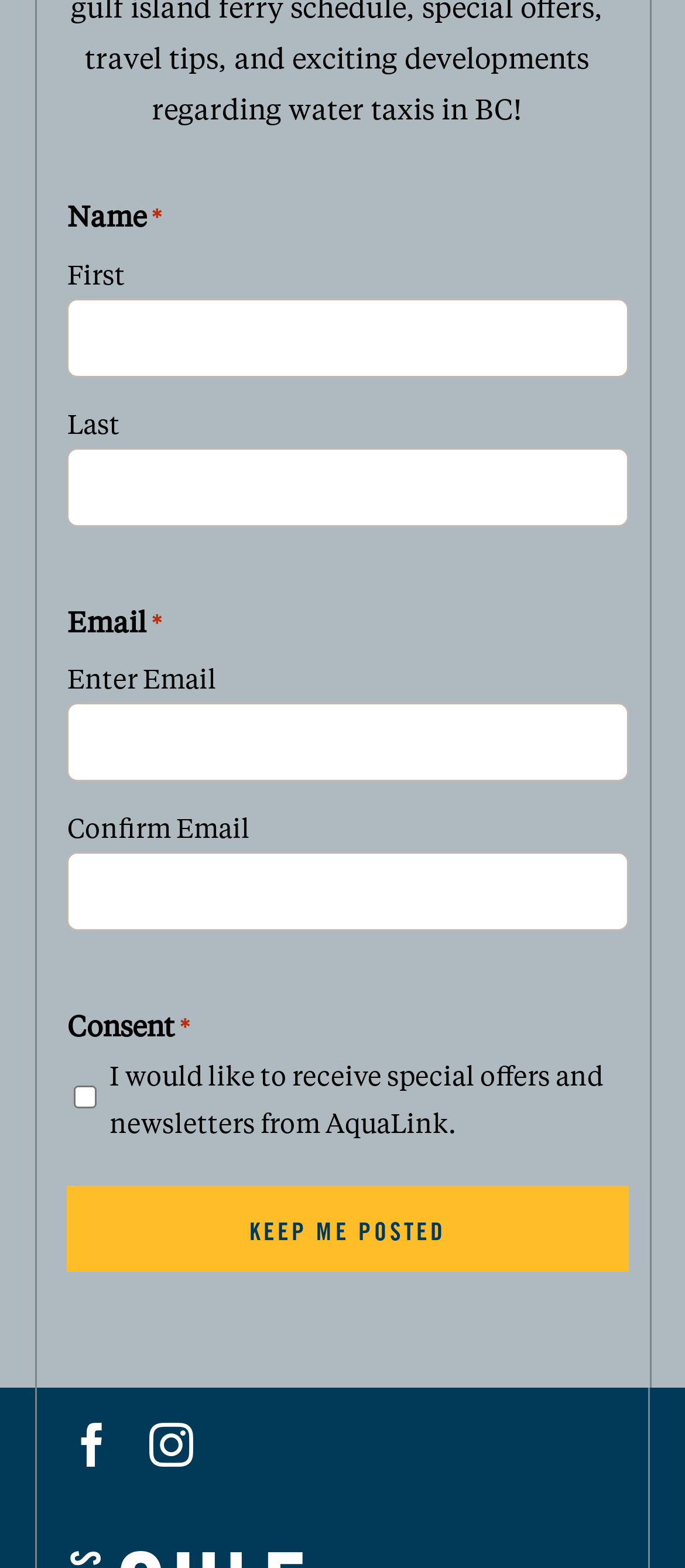Locate the bounding box coordinates of the segment that needs to be clicked to meet this instruction: "Click KEEP ME POSTED".

[0.098, 0.756, 0.917, 0.811]